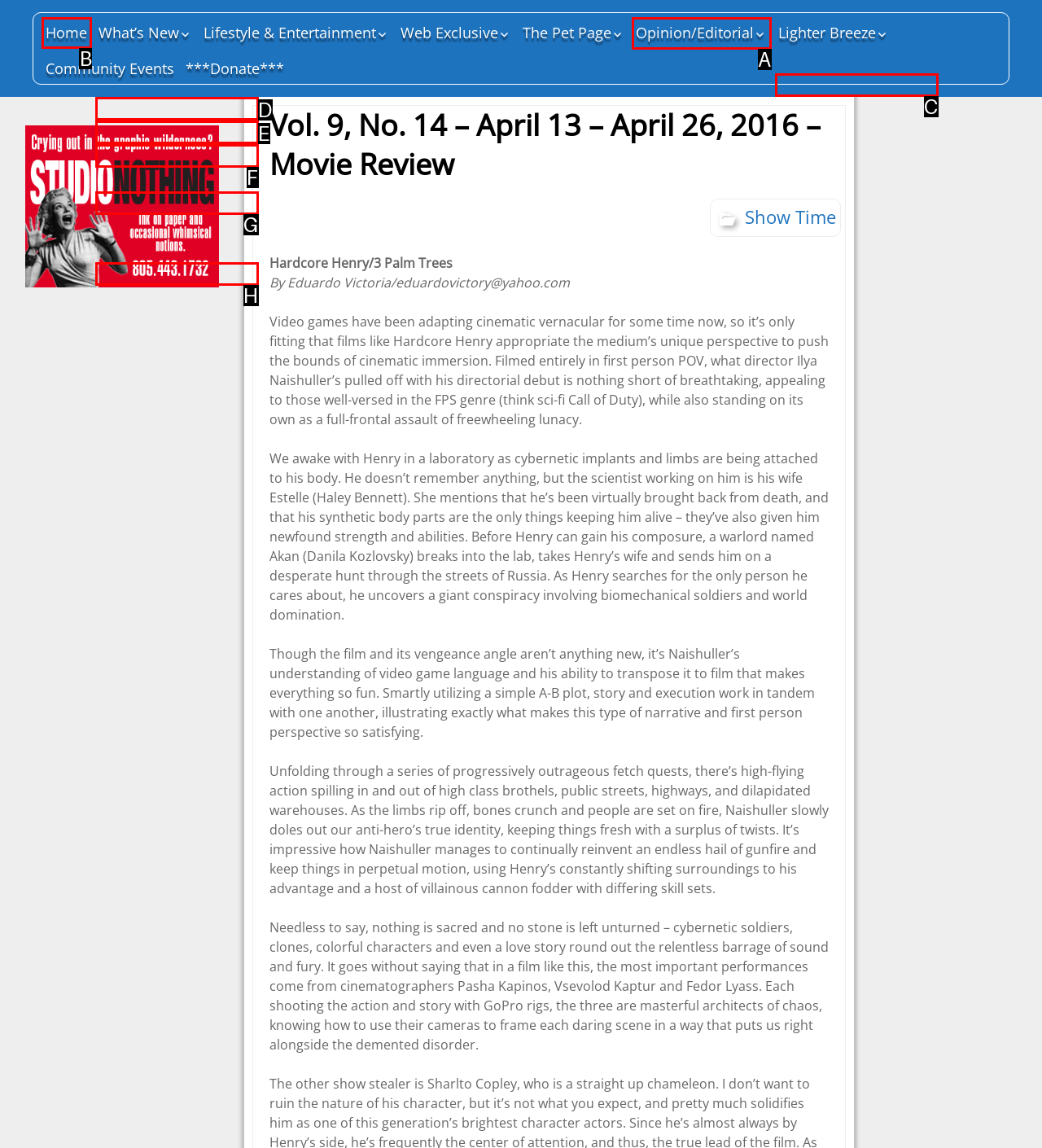For the instruction: Click on Home, which HTML element should be clicked?
Respond with the letter of the appropriate option from the choices given.

B